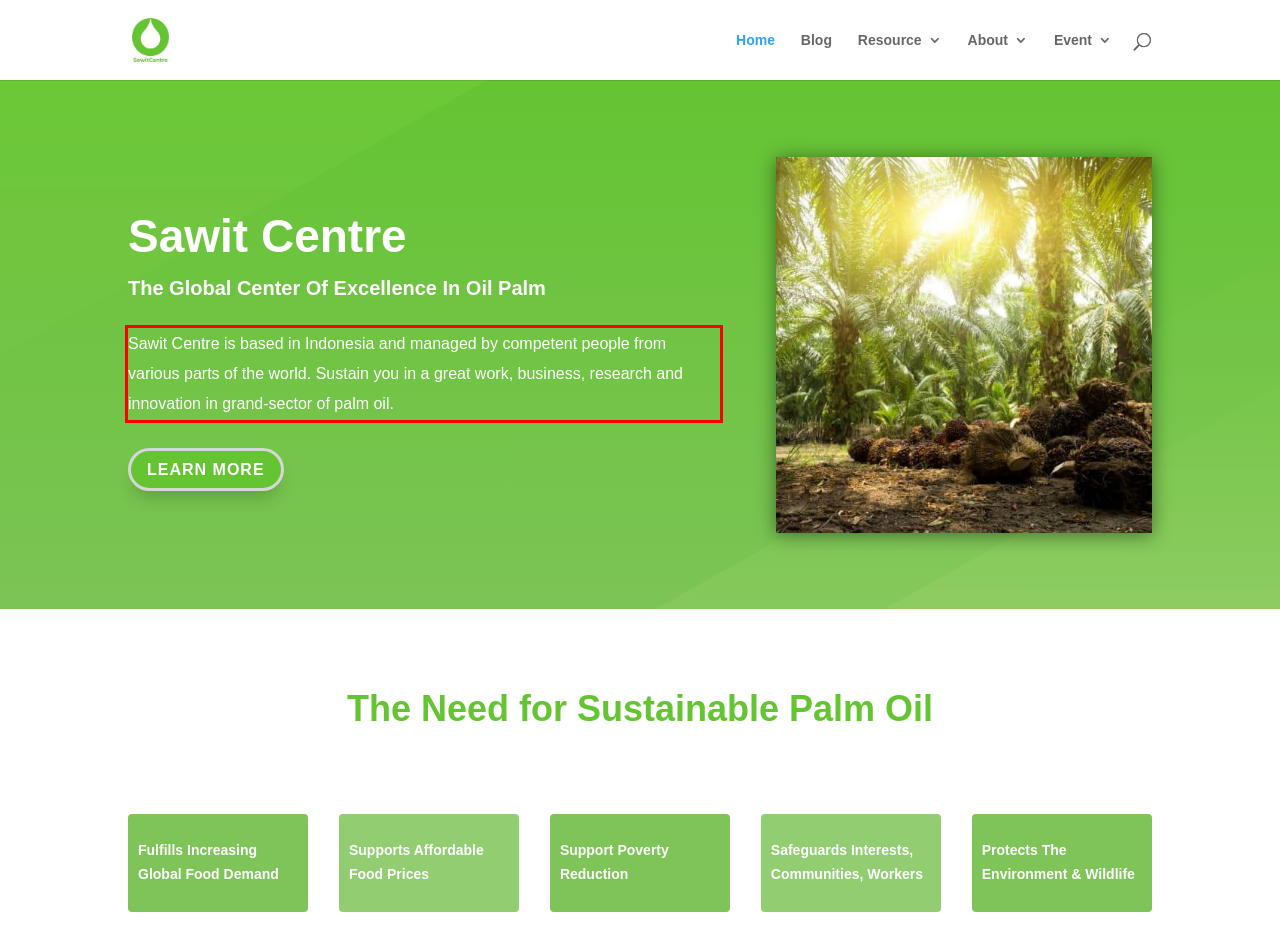Please analyze the provided webpage screenshot and perform OCR to extract the text content from the red rectangle bounding box.

Sawit Centre is based in Indonesia and managed by competent people from various parts of the world. Sustain you in a great work, business, research and innovation in grand-sector of palm oil.